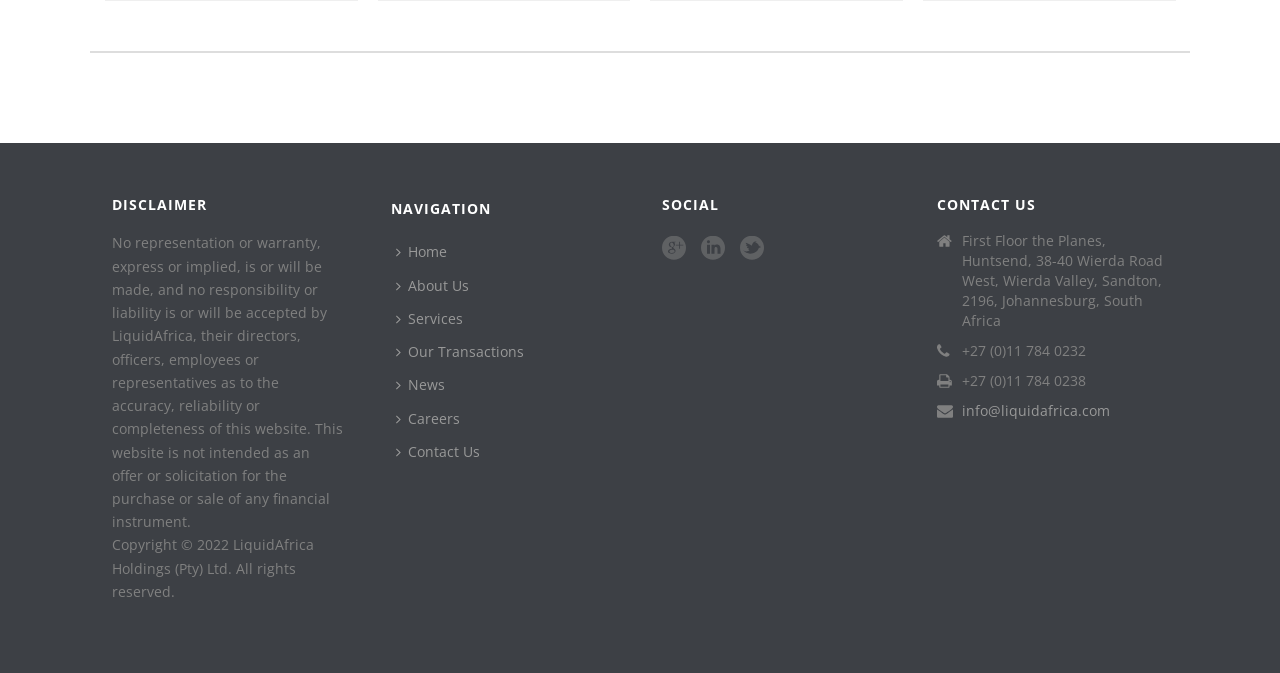What is the address of LiquidAfrica?
Using the image as a reference, answer the question in detail.

The address can be found in the 'CONTACT US' section of the webpage, where it provides the full address of LiquidAfrica.